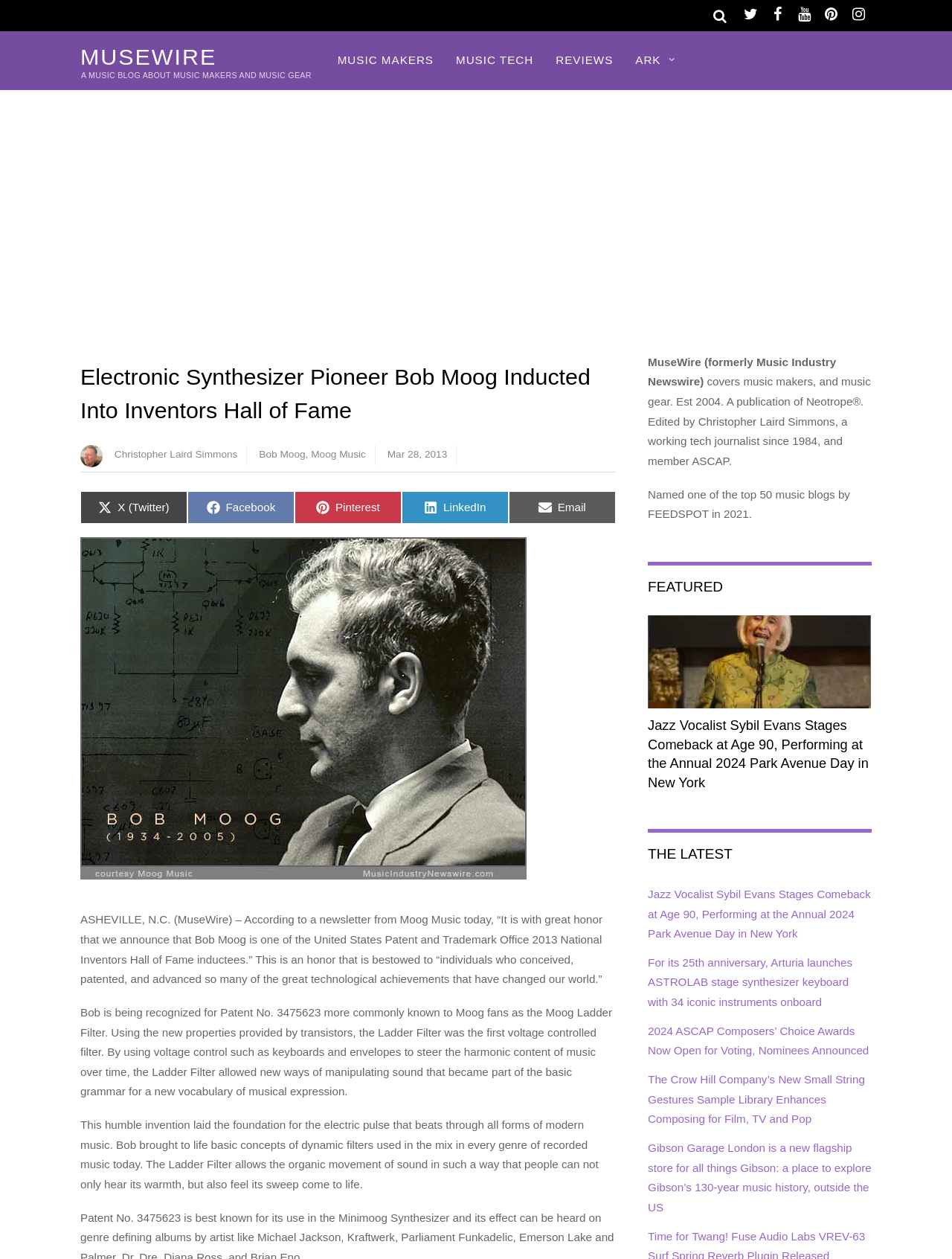Using a single word or phrase, answer the following question: 
What is the name of the music blog?

MuseWire